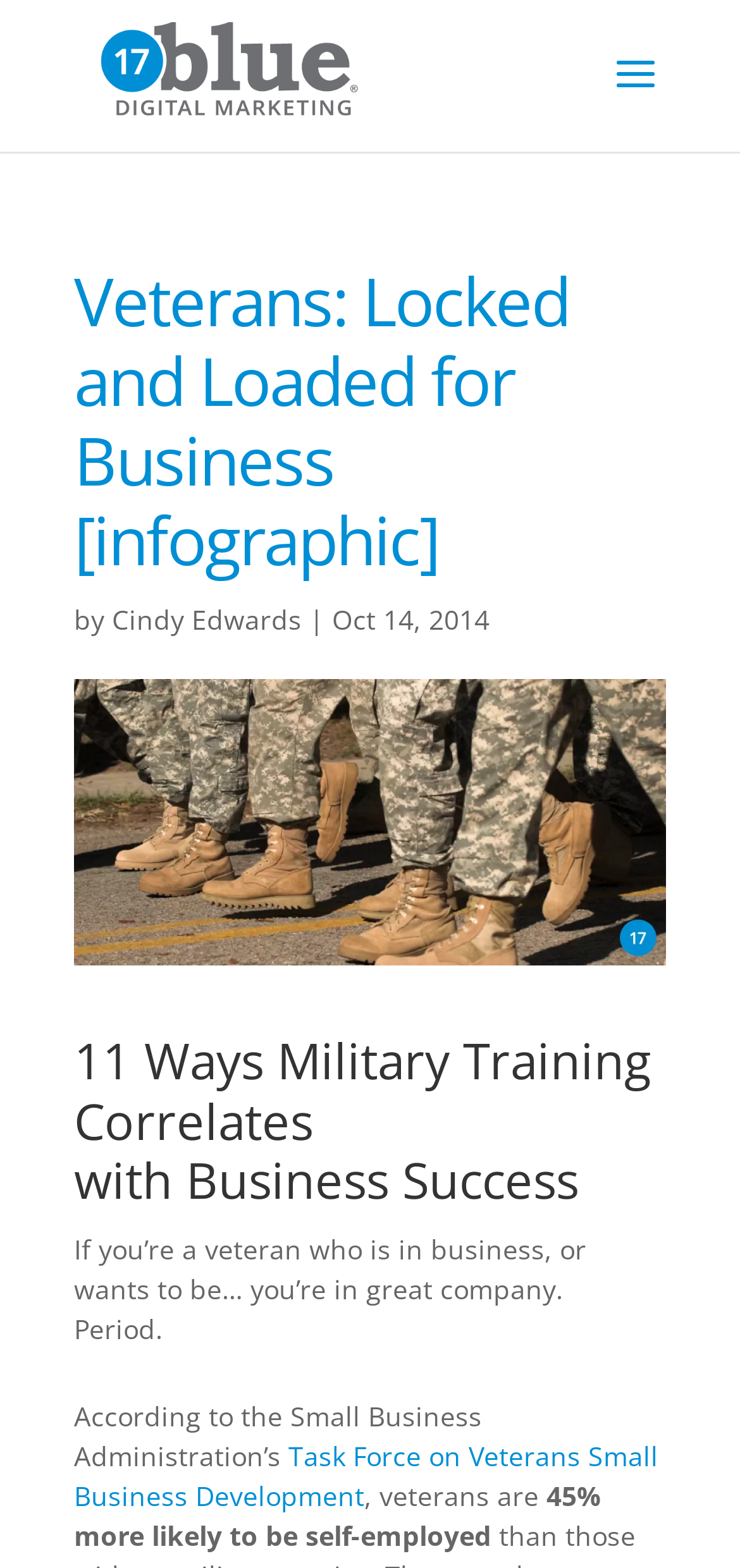What is the author of the infographic?
Please provide a single word or phrase as your answer based on the screenshot.

Cindy Edwards